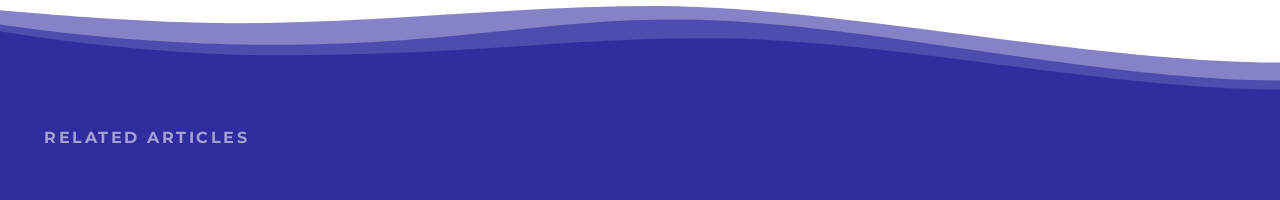Offer a detailed explanation of the image and its components.

The image features a smooth, flowing design in shades of blue and purple, creating a calming visual effect. Its wavy patterns add depth and dimension, potentially serving as a stylish background for the section titled "RELATED ARTICLES." This section suggests further reading, indicating that users can explore additional relevant content. The overall aesthetic enhances user engagement and promotes a sense of organization and clarity in the navigation of related topics, making it easier for readers to find content that interests them.